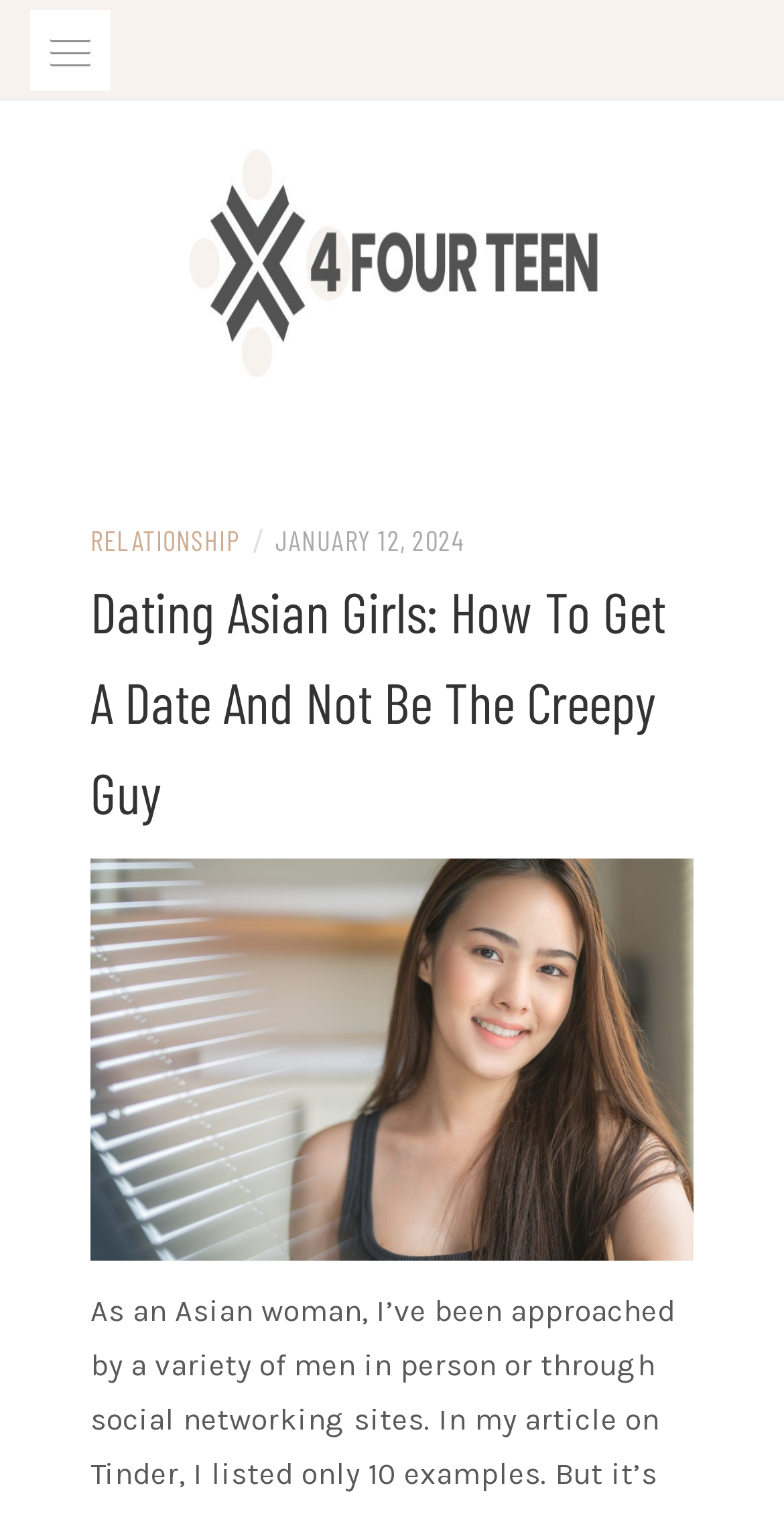Provide a one-word or one-phrase answer to the question:
What is the date of the article?

JANUARY 12, 2024